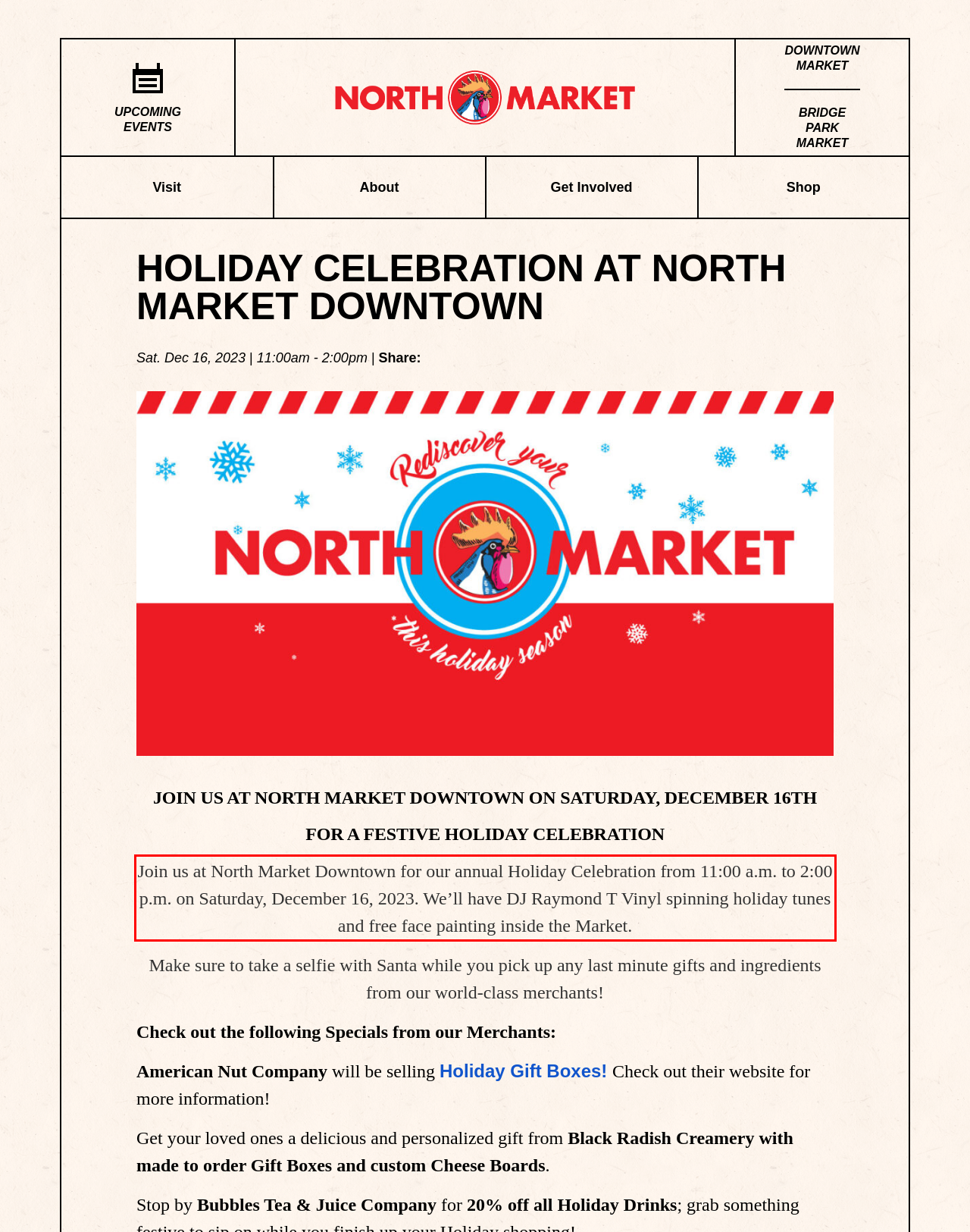In the given screenshot, locate the red bounding box and extract the text content from within it.

Join us at North Market Downtown for our annual Holiday Celebration from 11:00 a.m. to 2:00 p.m. on Saturday, December 16, 2023. We’ll have DJ Raymond T Vinyl spinning holiday tunes and free face painting inside the Market.